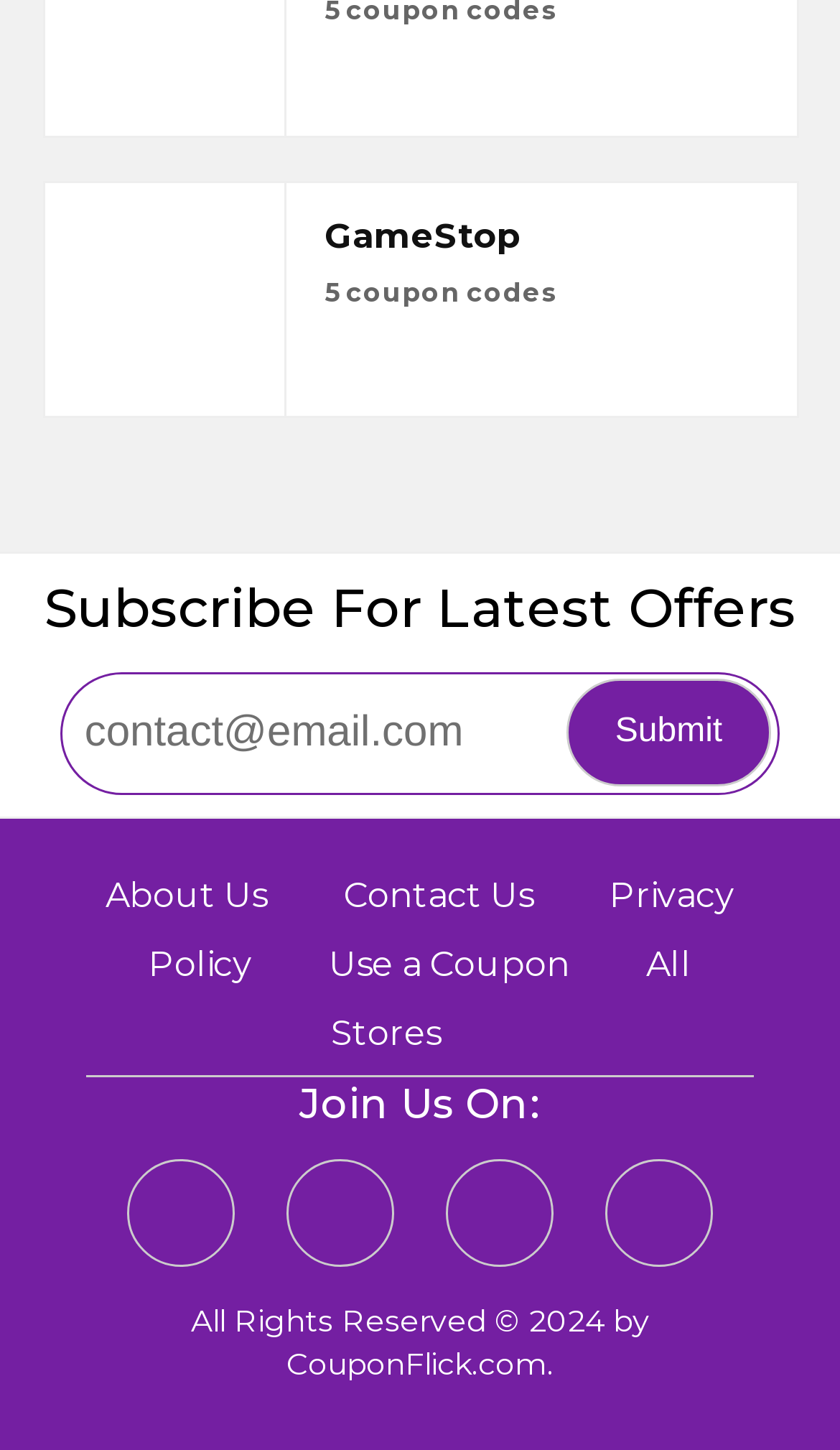What is the website's main purpose?
Using the visual information, answer the question in a single word or phrase.

Provide coupon codes